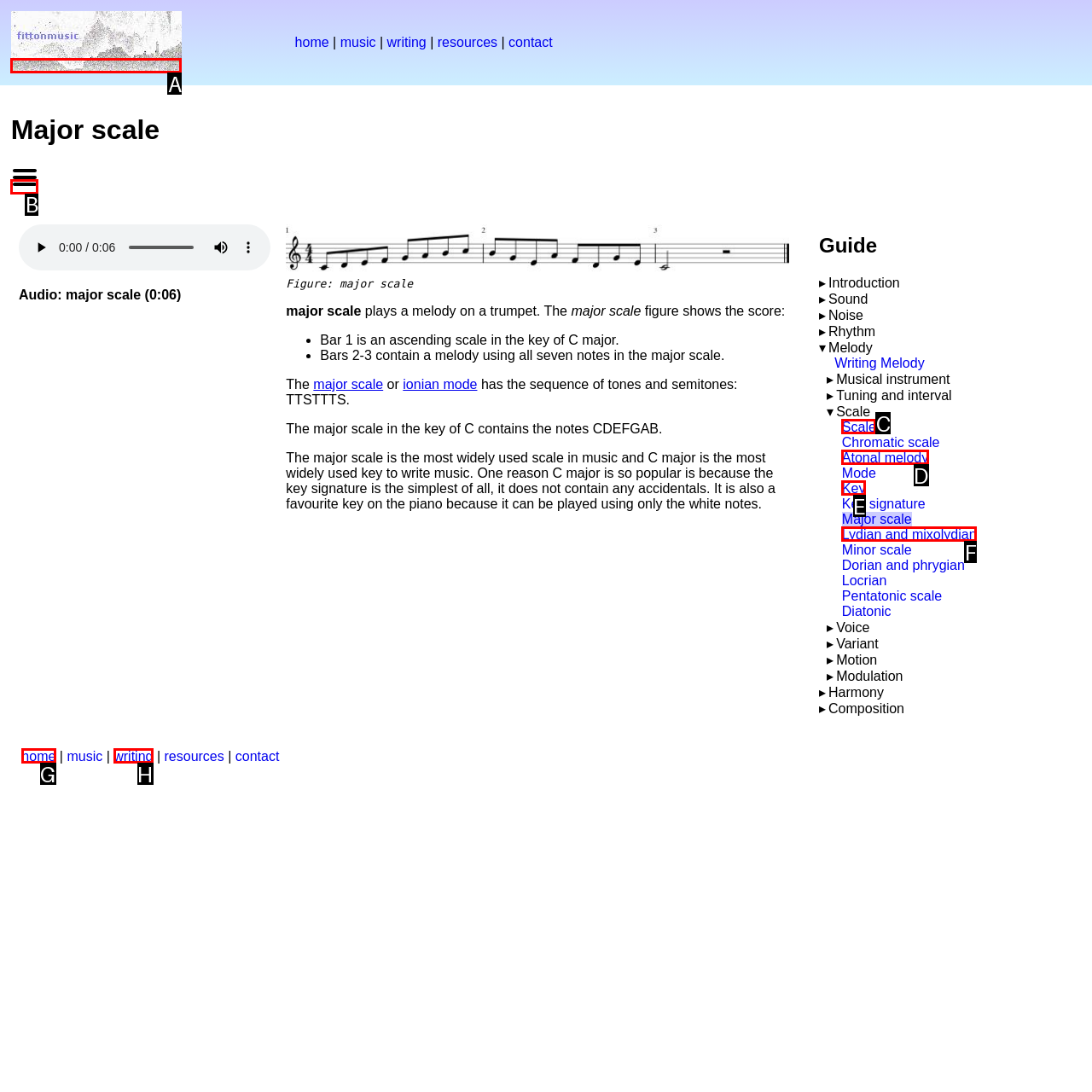Please select the letter of the HTML element that fits the description: parent_node: Major scale. Answer with the option's letter directly.

B